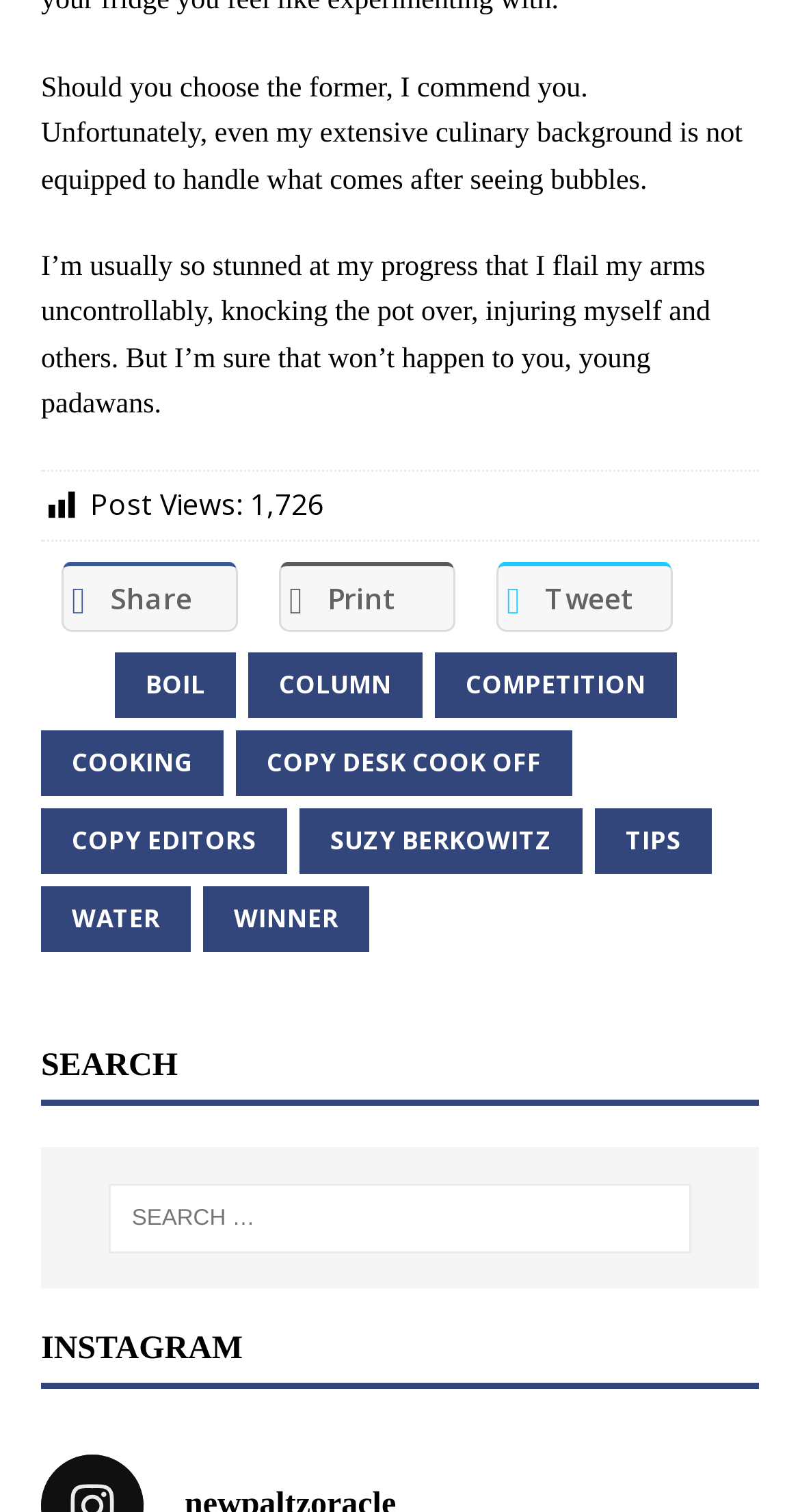Give a succinct answer to this question in a single word or phrase: 
What is the post view count?

1,726